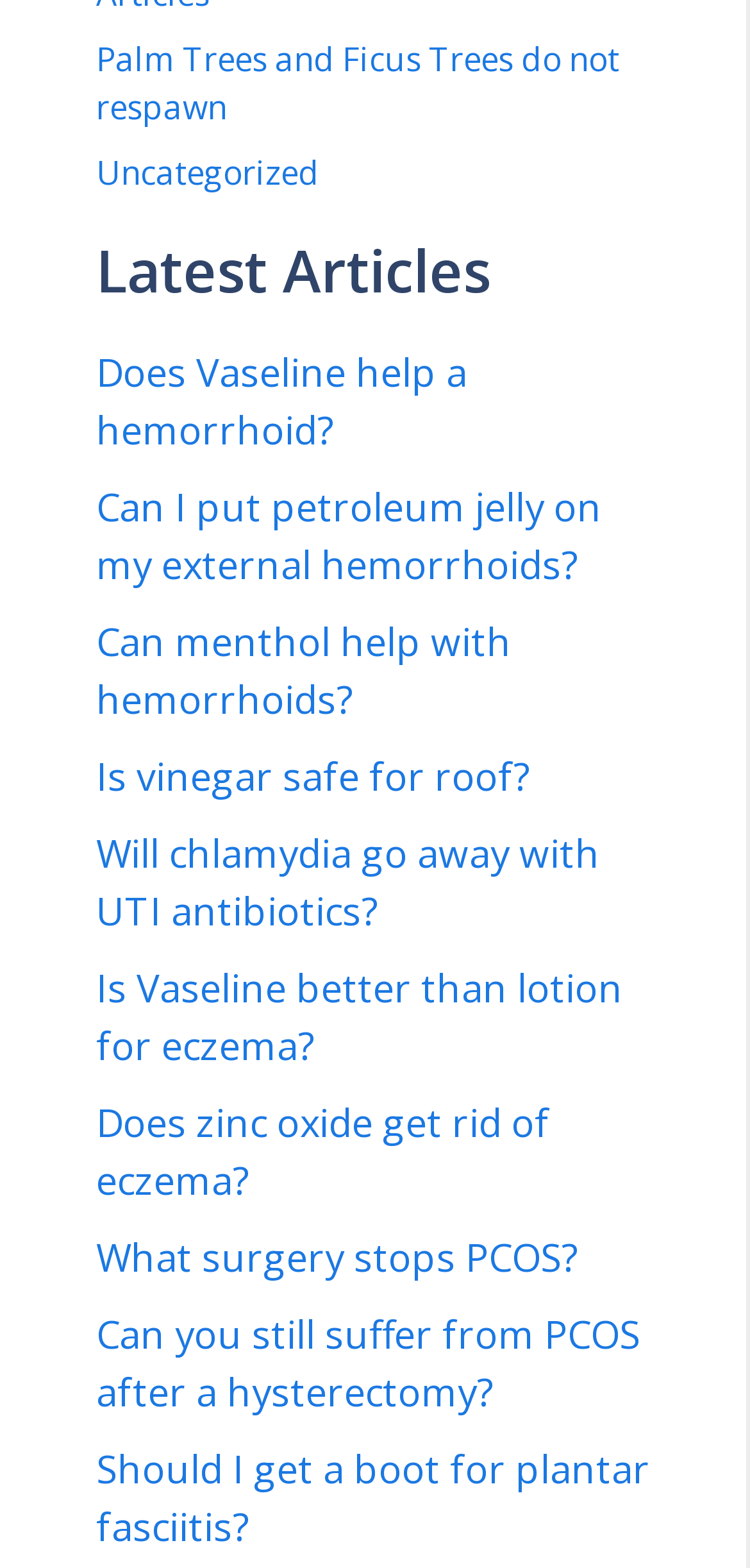Given the following UI element description: "Uncategorized", find the bounding box coordinates in the webpage screenshot.

[0.128, 0.096, 0.426, 0.125]